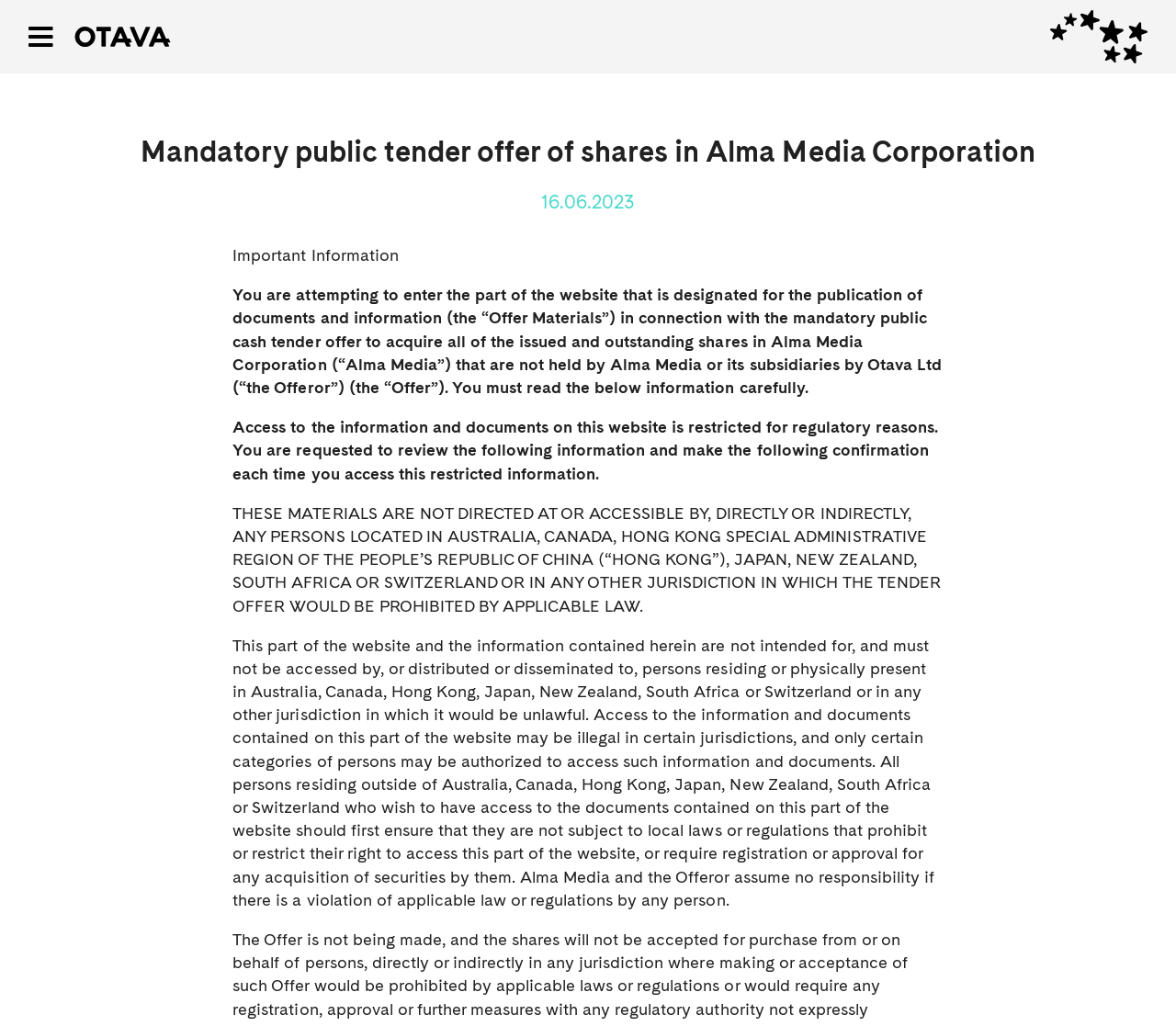What is the name of the offeror?
Based on the image content, provide your answer in one word or a short phrase.

Otava Ltd